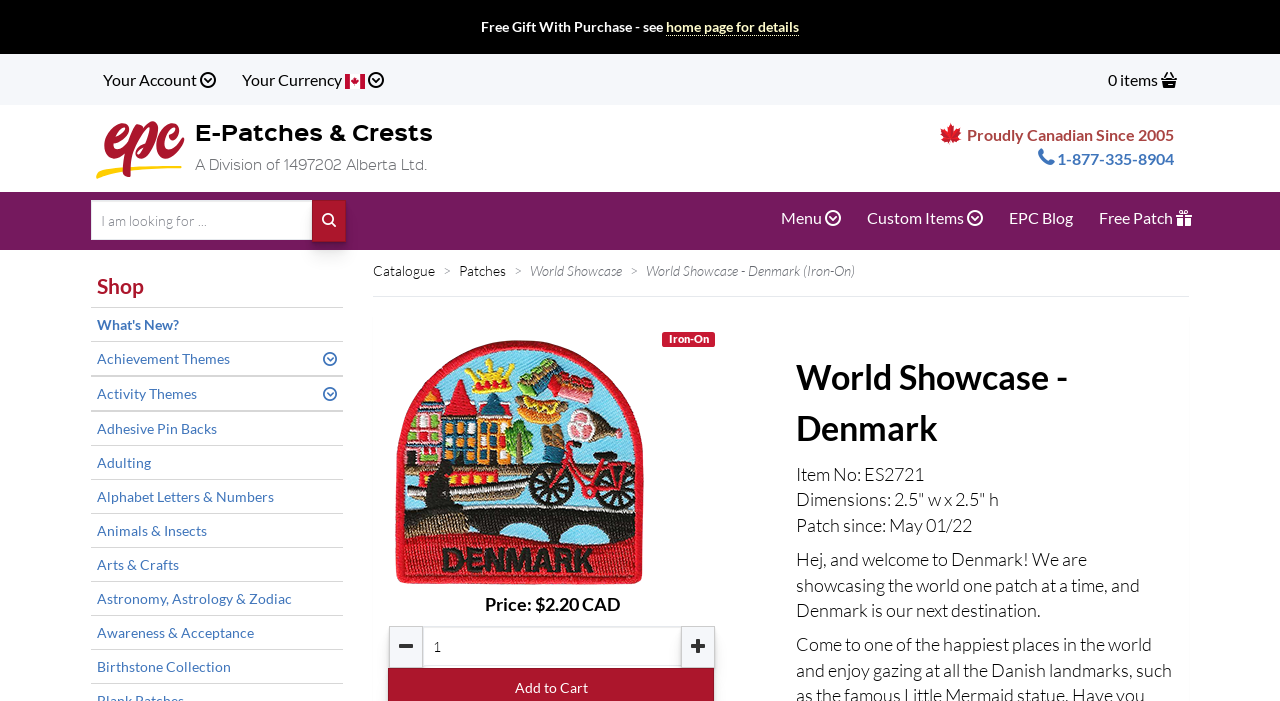Extract the primary header of the webpage and generate its text.

World Showcase - Denmark